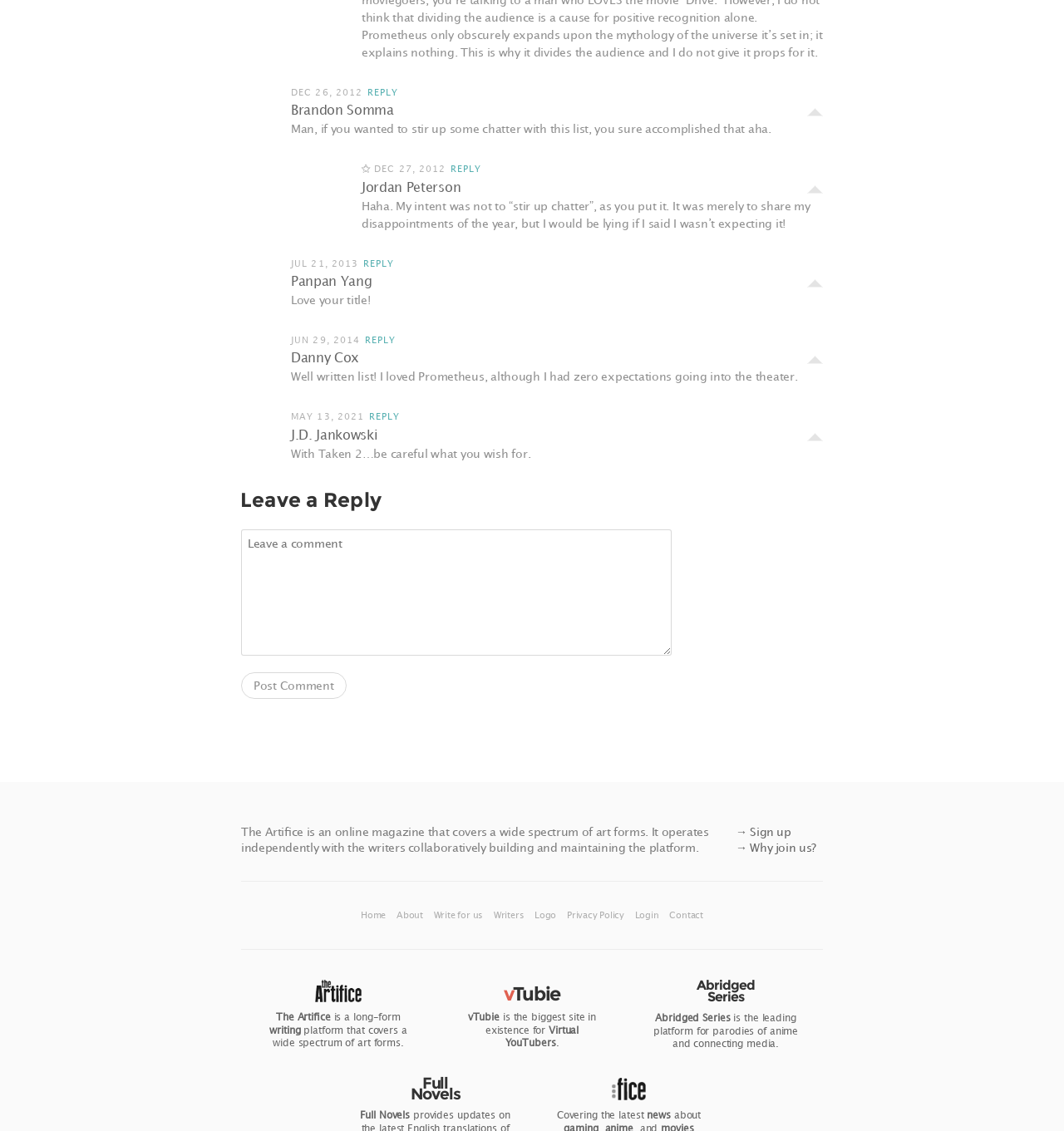Identify the bounding box coordinates for the element you need to click to achieve the following task: "Sign up". The coordinates must be four float values ranging from 0 to 1, formatted as [left, top, right, bottom].

[0.691, 0.729, 0.744, 0.741]